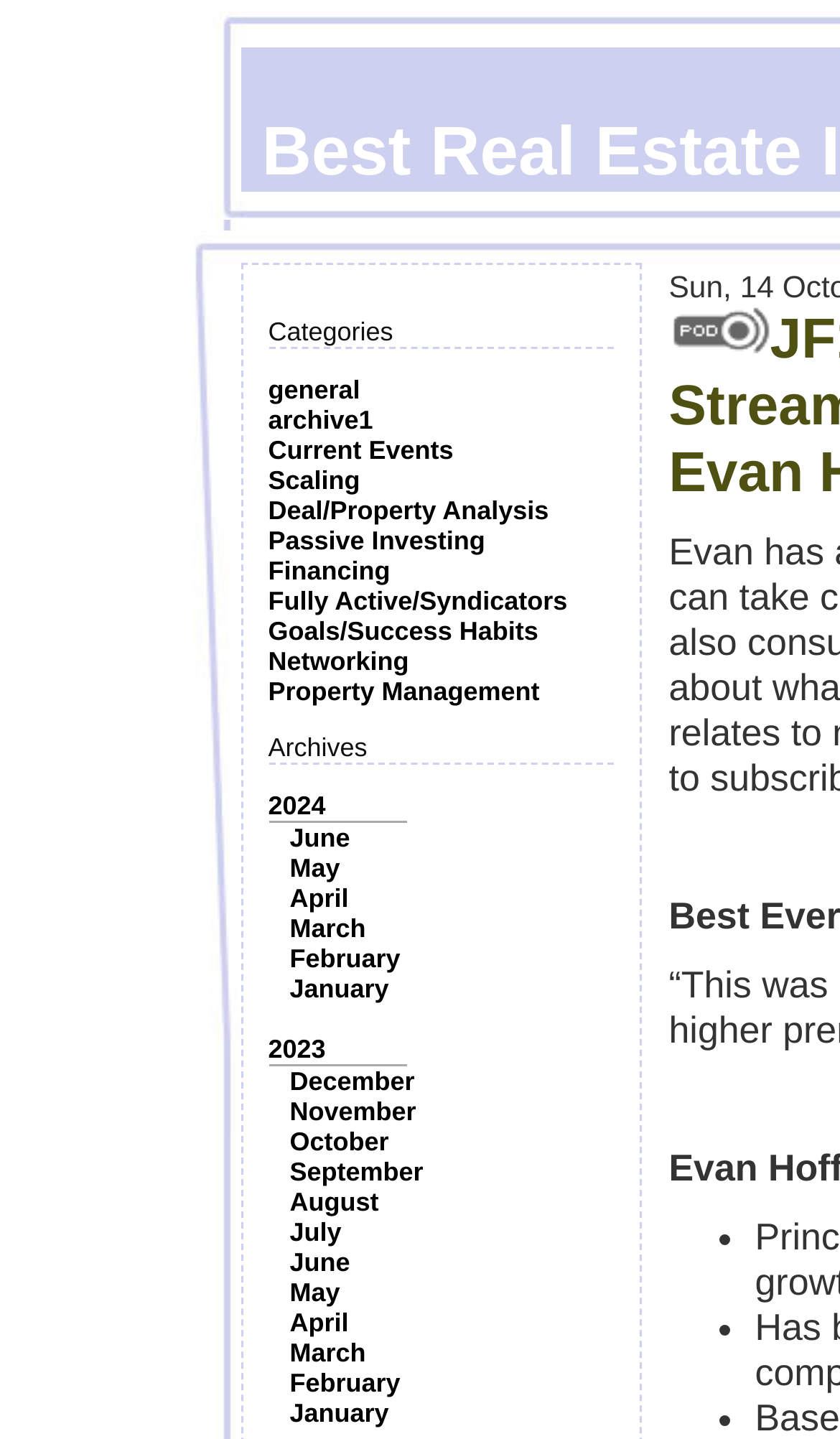Give a detailed account of the webpage's layout and content.

This webpage appears to be a blog or article page focused on real estate investing advice. At the top, there is a title "Best Real Estate Investing Advice Ever : JF1503: Locate Your Major Revenue Stream And Take It Wherever You Want with Evan Hoffmann". 

Below the title, there are two sections: categories and archives. The categories section contains 11 links, including "general", "Current Events", "Scaling", and others, which are aligned horizontally and take up about a quarter of the page width. 

The archives section is located below the categories section and contains 14 links, each representing a month from 2023 and 2024, such as "June", "May", and "April". These links are also aligned horizontally and take up about a quarter of the page width.

On the right side of the page, there is an image, which is positioned about one-quarter of the way down from the top of the page. Below the image, there is a static text element containing a non-breaking space character. 

Further down the page, there are two list markers, each represented by a bullet point, which are likely part of a list or article content. However, the exact content of the article is not provided in the accessibility tree.